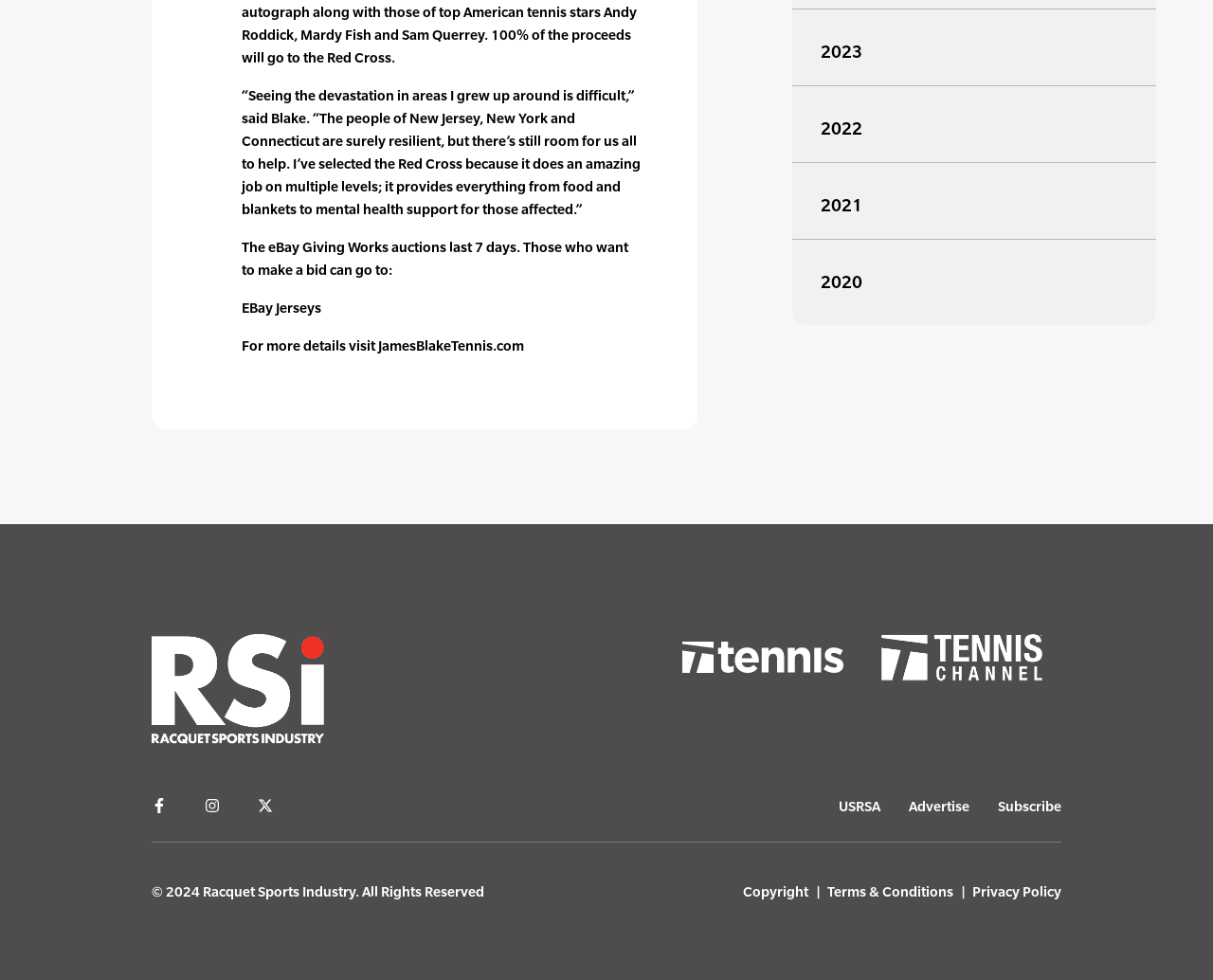Provide the bounding box coordinates of the area you need to click to execute the following instruction: "Click the link to visit JamesBlakeTennis.com".

[0.199, 0.344, 0.432, 0.36]